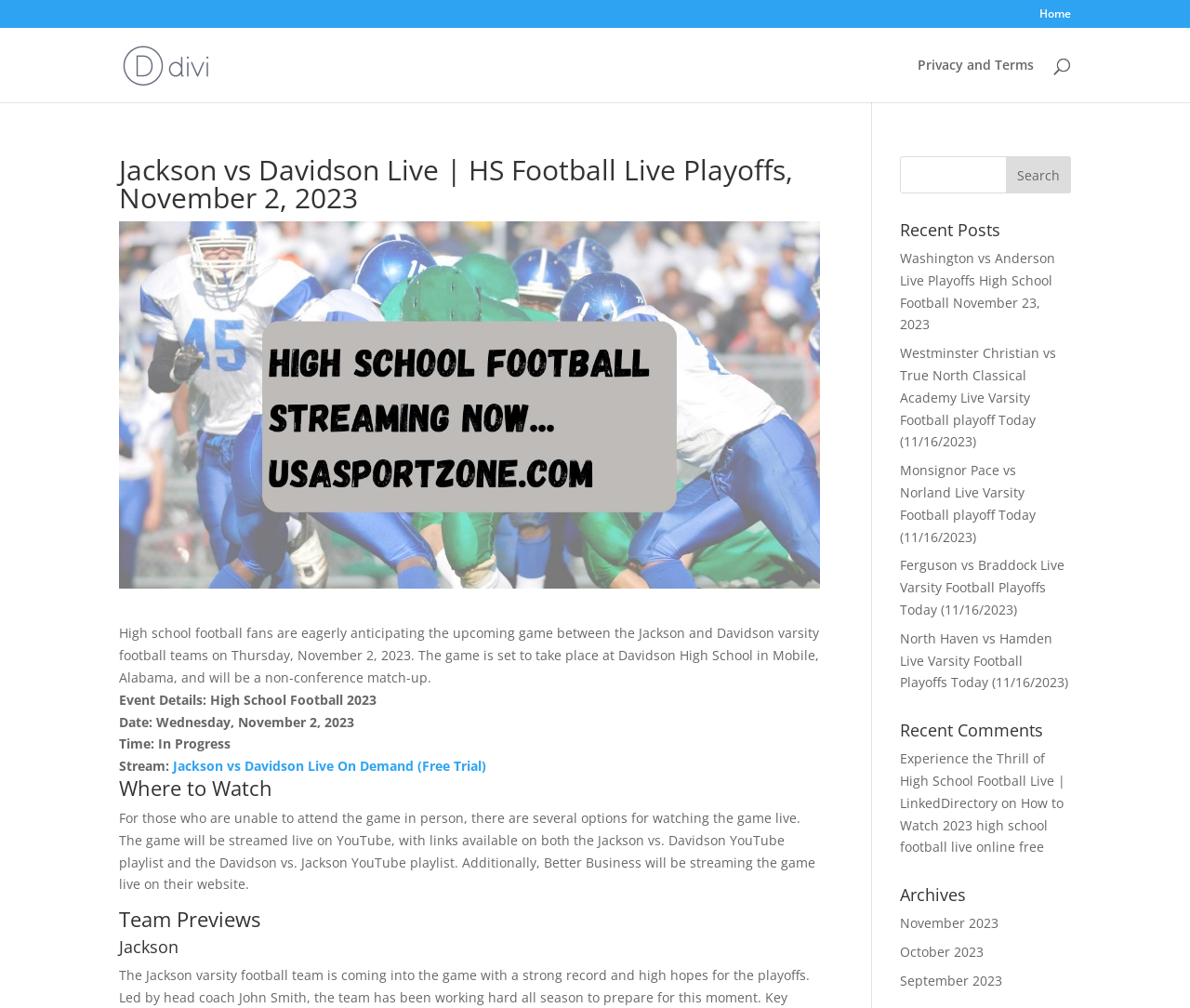Locate the bounding box coordinates of the area where you should click to accomplish the instruction: "Go to USA Sports Zone homepage".

[0.103, 0.054, 0.176, 0.072]